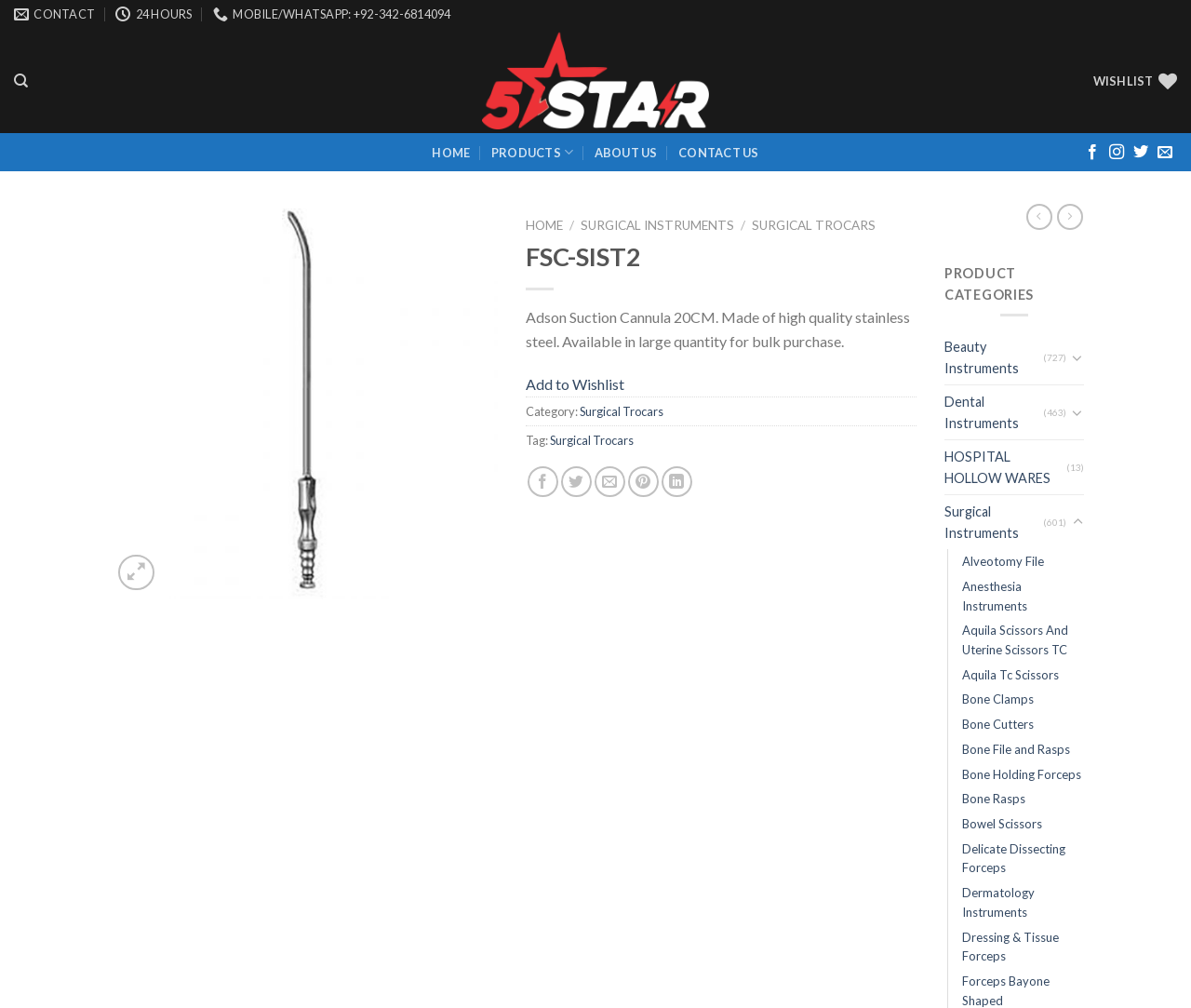Please specify the bounding box coordinates of the clickable region necessary for completing the following instruction: "View products". The coordinates must consist of four float numbers between 0 and 1, i.e., [left, top, right, bottom].

[0.412, 0.133, 0.481, 0.169]